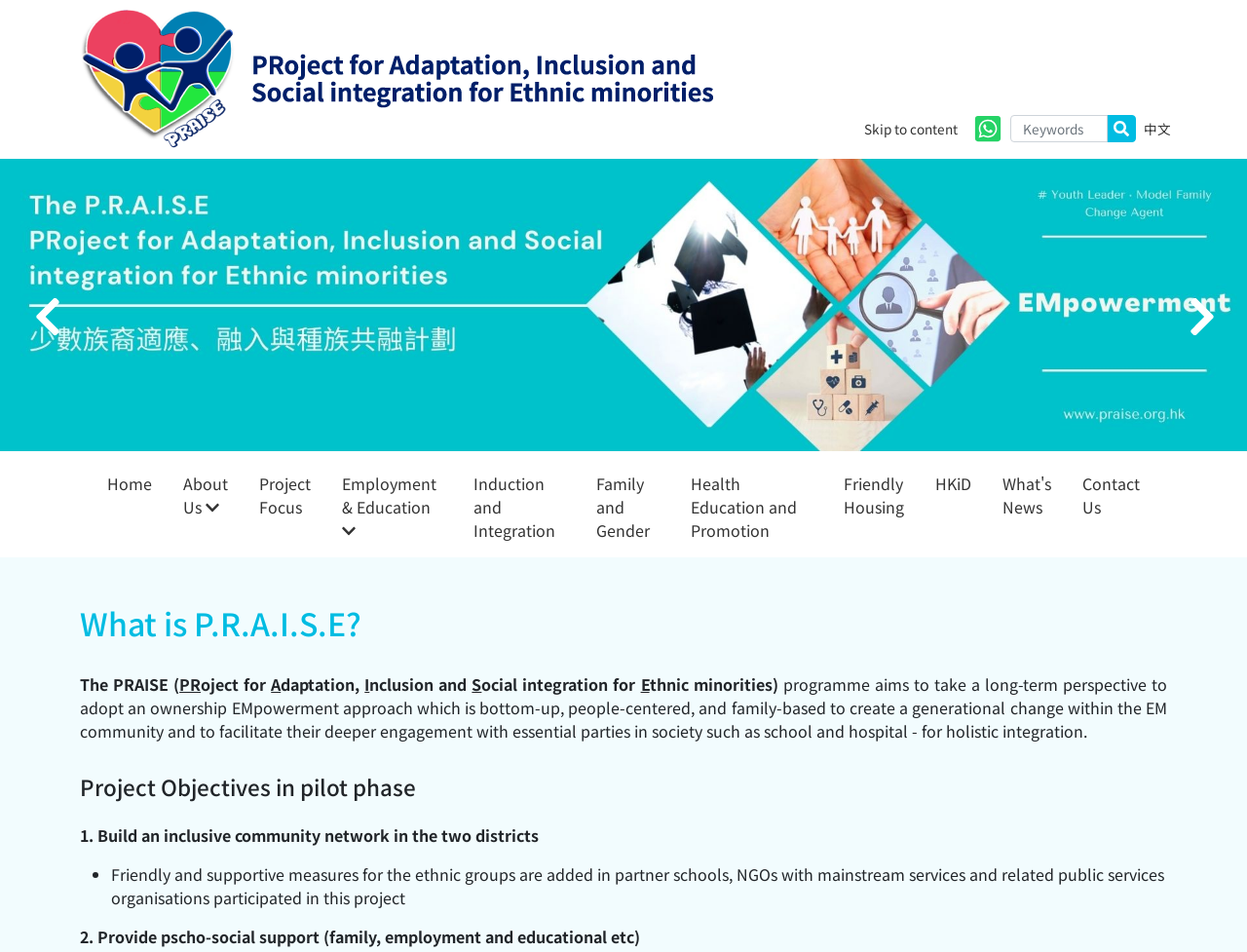What is the second project objective in the pilot phase?
From the screenshot, supply a one-word or short-phrase answer.

Provide pscho-social support